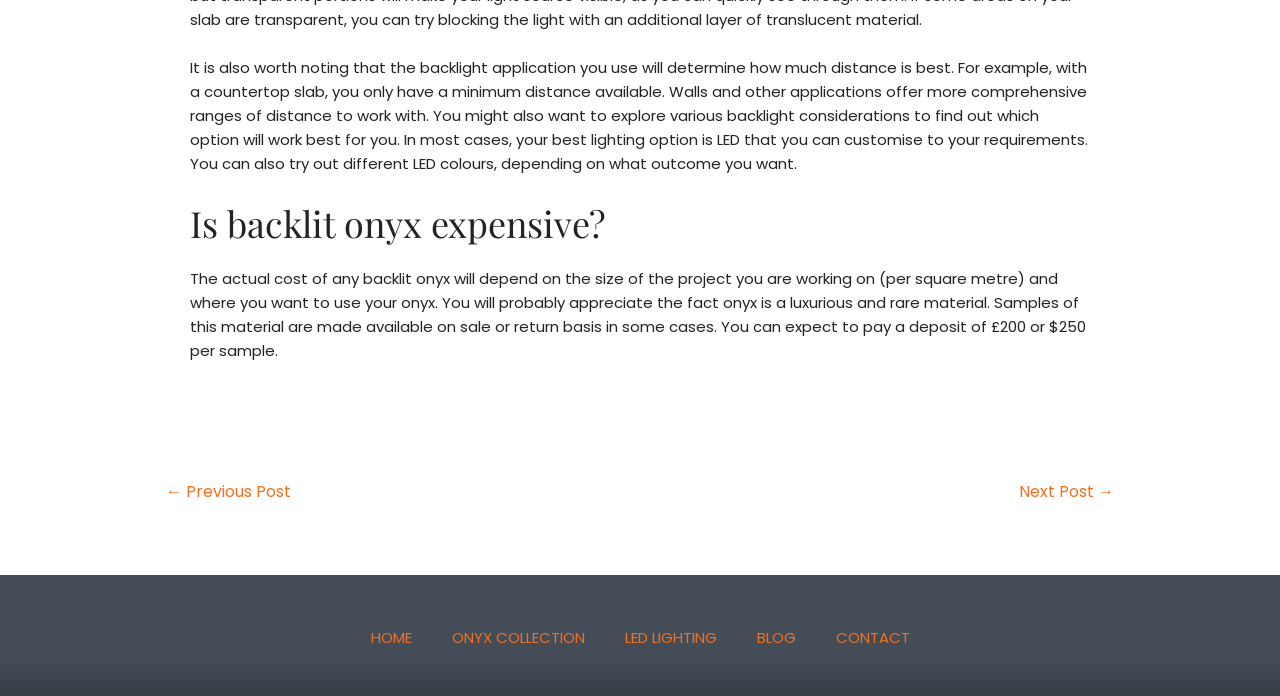Find the coordinates for the bounding box of the element with this description: "LED LIGHTING".

[0.472, 0.883, 0.575, 0.949]